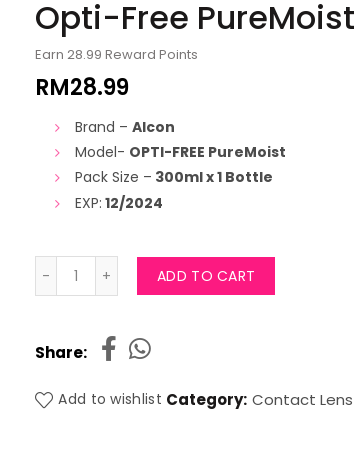Use a single word or phrase to answer the question:
What is the expiration date of the Opti-Free PureMoist MULTI-PURPOSE Solution?

12/2024